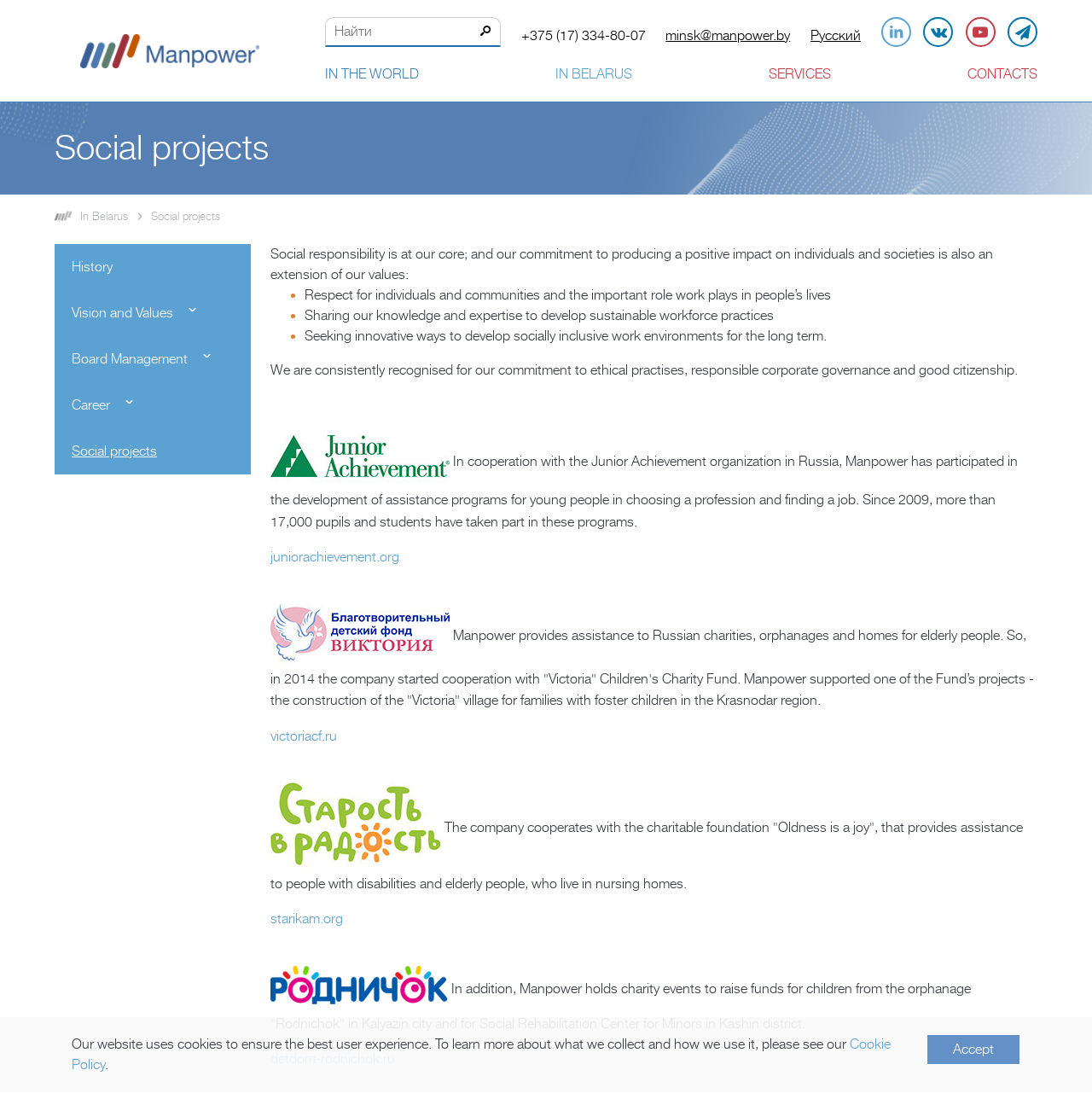Locate the bounding box coordinates of the element that needs to be clicked to carry out the instruction: "Click Refresh captcha". The coordinates should be given as four float numbers ranging from 0 to 1, i.e., [left, top, right, bottom].

None